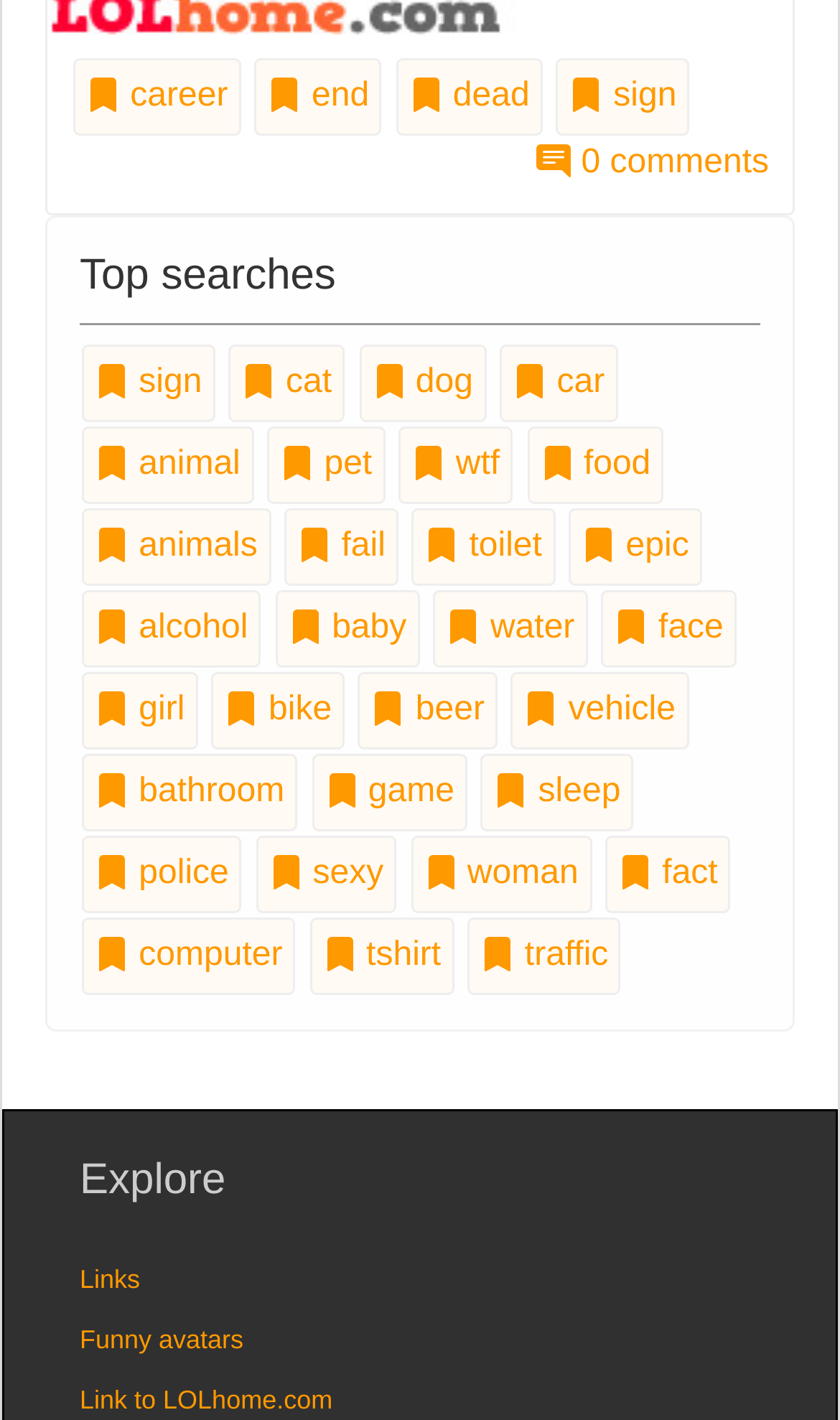Determine the bounding box coordinates of the region that needs to be clicked to achieve the task: "Explore 'sign' option".

[0.097, 0.242, 0.256, 0.297]